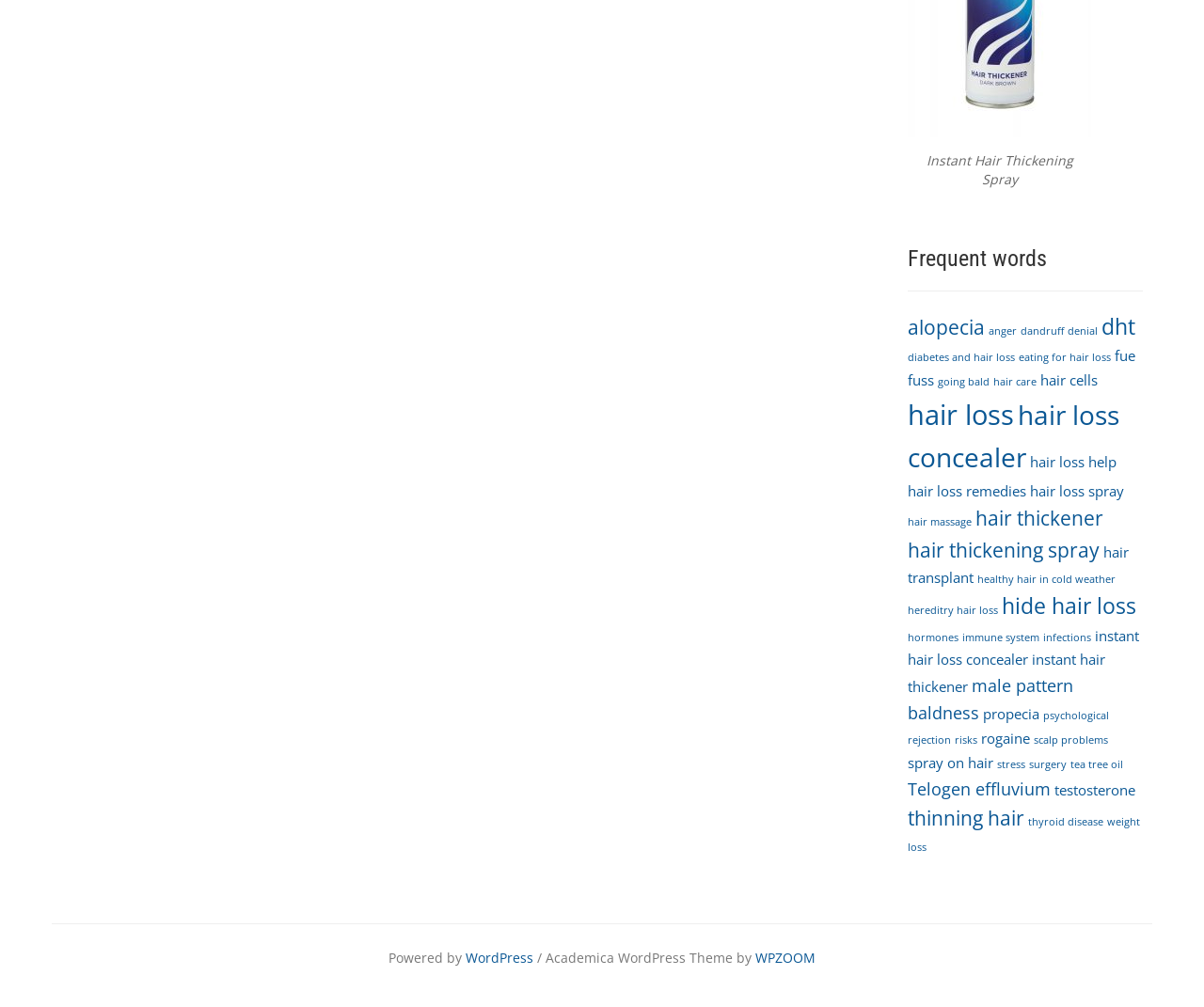Using the provided element description: "scalp problems", determine the bounding box coordinates of the corresponding UI element in the screenshot.

[0.859, 0.729, 0.92, 0.742]